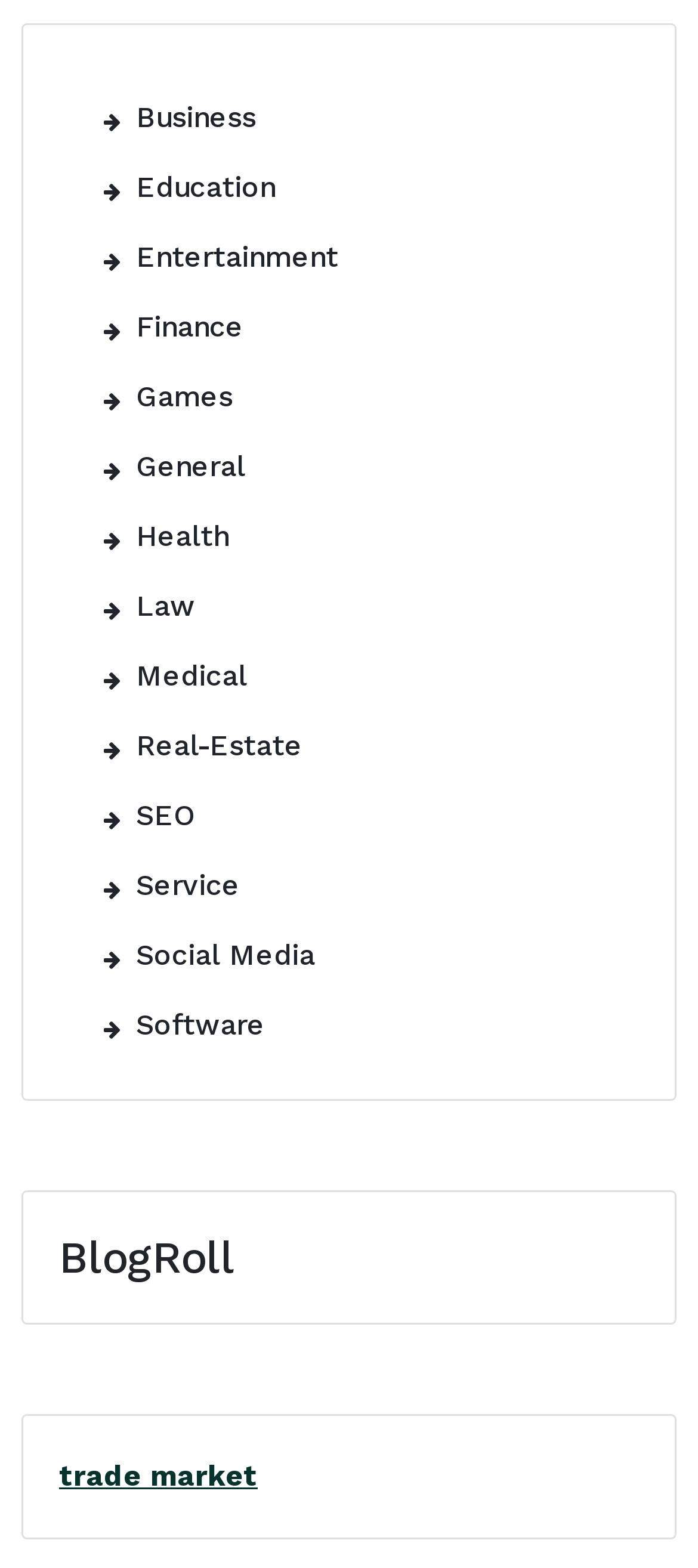Provide a brief response to the question below using a single word or phrase: 
What is the title of the section below the categories?

BlogRoll